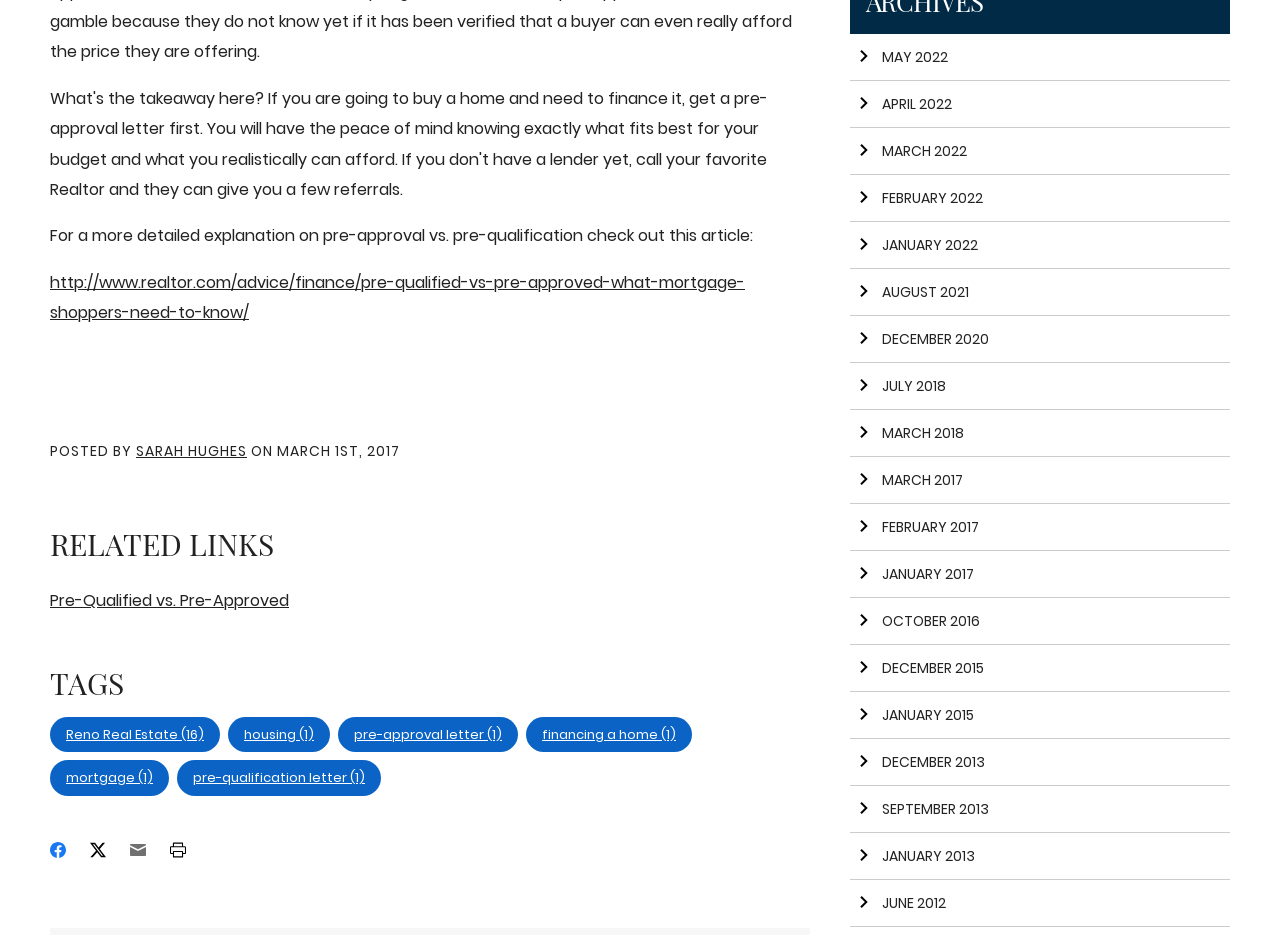Please identify the bounding box coordinates of the area that needs to be clicked to fulfill the following instruction: "Go to March 2022."

[0.664, 0.137, 0.961, 0.188]